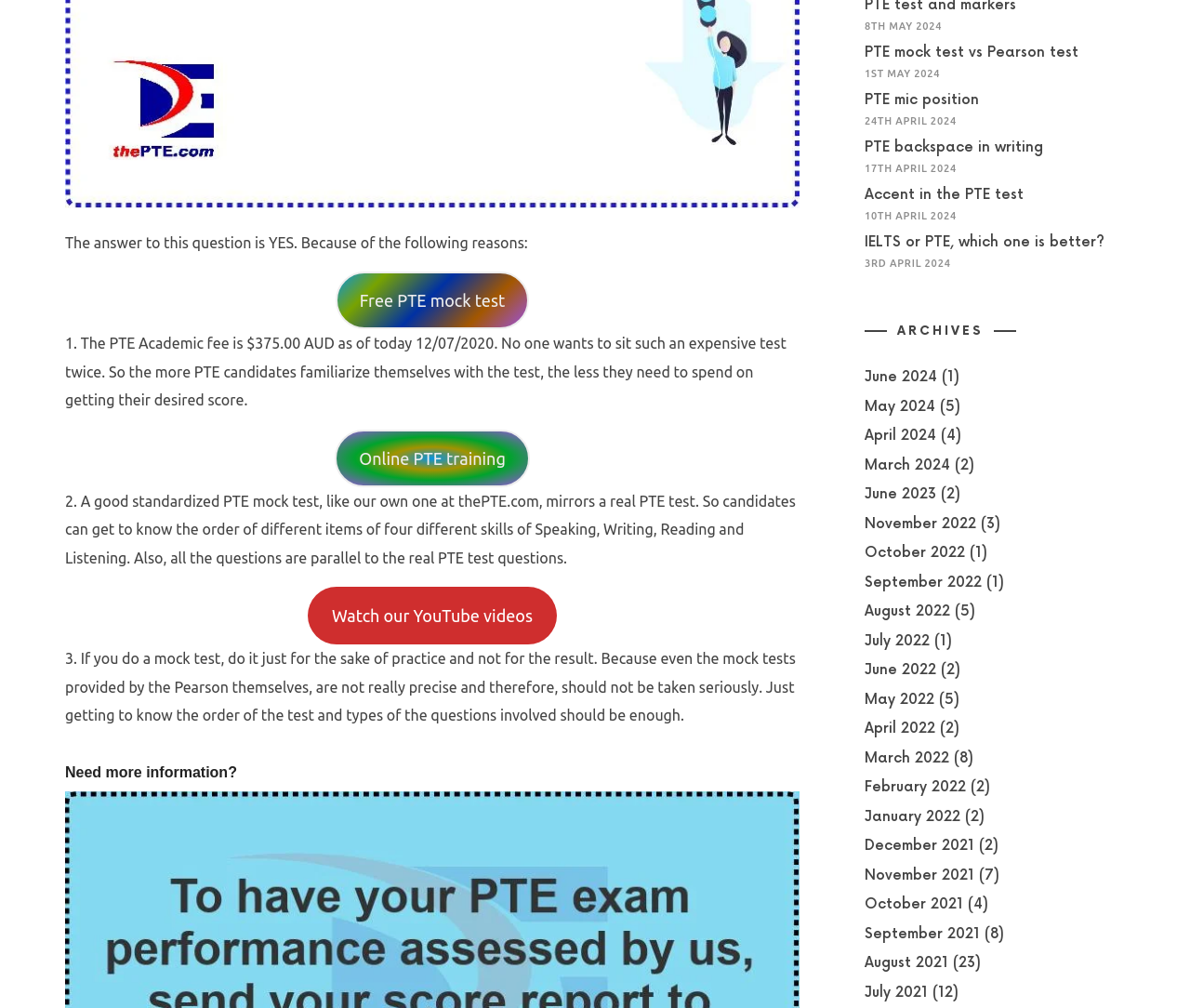Identify the bounding box coordinates for the UI element described as follows: "Online PTE training". Ensure the coordinates are four float numbers between 0 and 1, formatted as [left, top, right, bottom].

[0.06, 0.459, 0.169, 0.476]